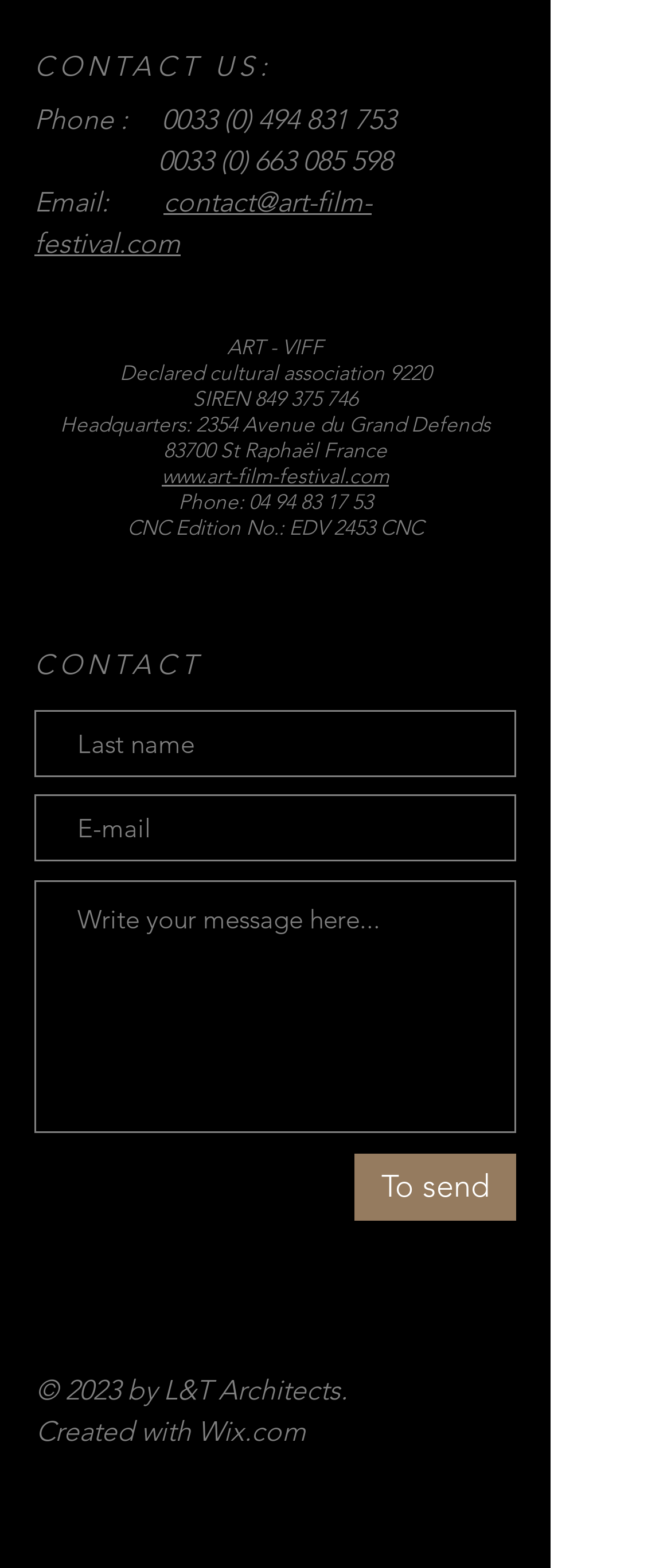Find the bounding box coordinates of the element's region that should be clicked in order to follow the given instruction: "Click the Instagram link". The coordinates should consist of four float numbers between 0 and 1, i.e., [left, top, right, bottom].

[0.054, 0.847, 0.144, 0.886]